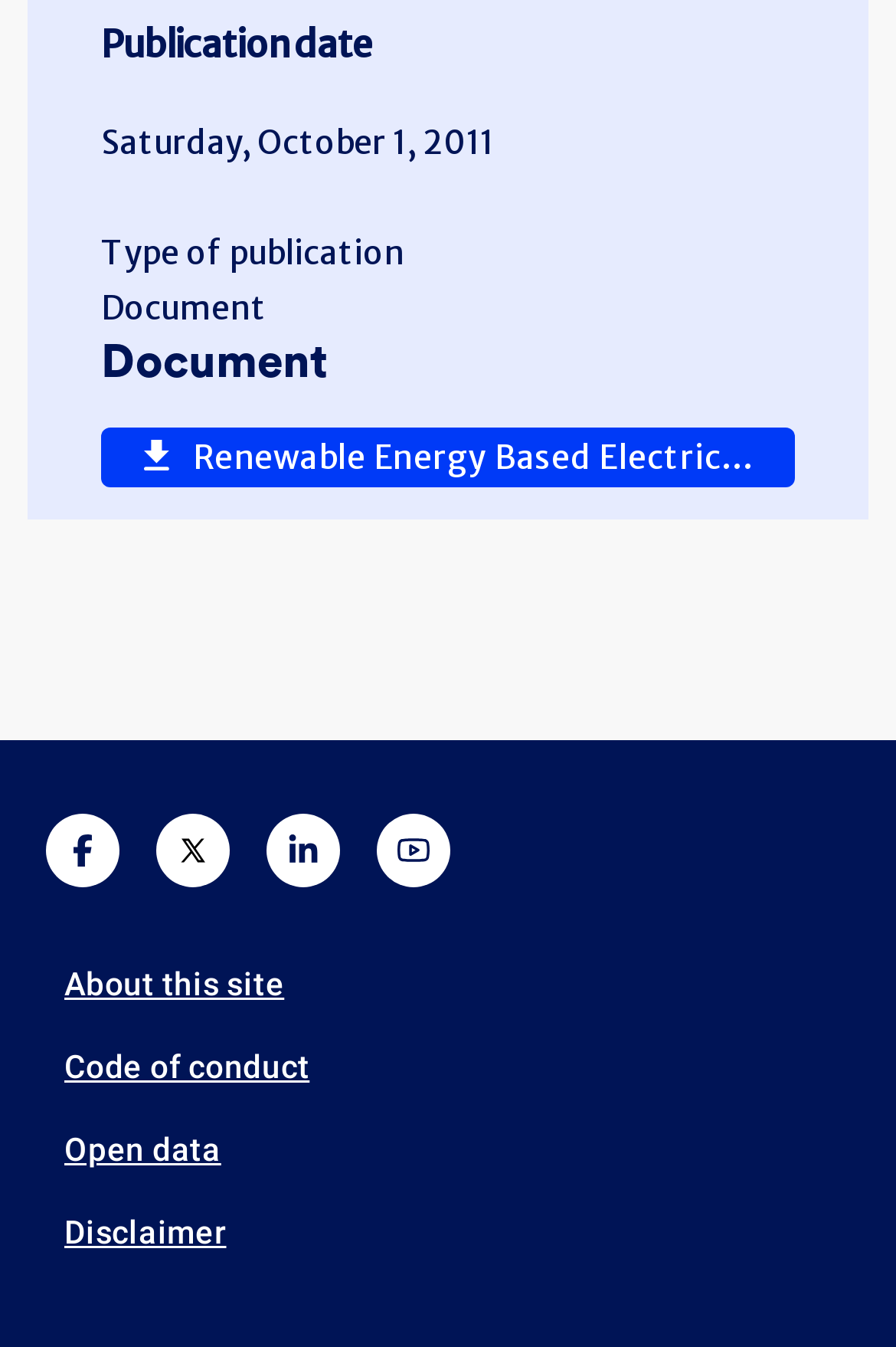Using the element description YouTube, predict the bounding box coordinates for the UI element. Provide the coordinates in (top-left x, top-left y, bottom-right x, bottom-right y) format with values ranging from 0 to 1.

[0.444, 0.619, 0.479, 0.643]